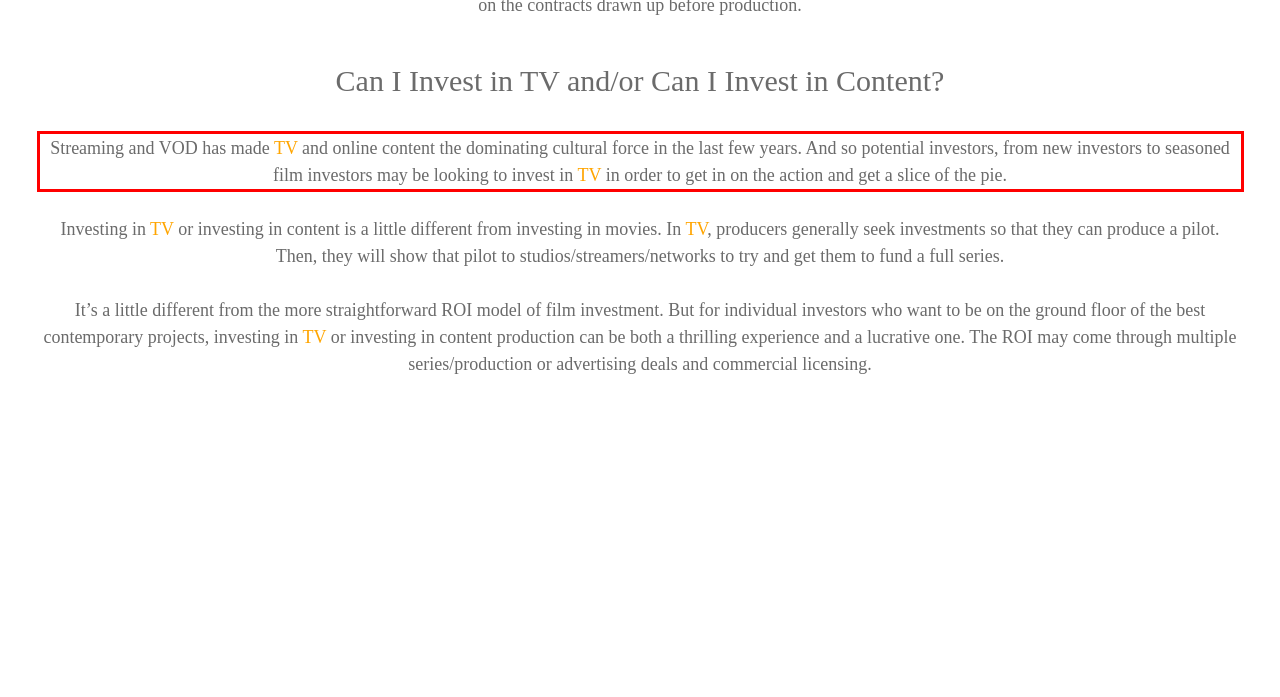Please perform OCR on the text content within the red bounding box that is highlighted in the provided webpage screenshot.

Streaming and VOD has made TV and online content the dominating cultural force in the last few years. And so potential investors, from new investors to seasoned film investors may be looking to invest in TV in order to get in on the action and get a slice of the pie.